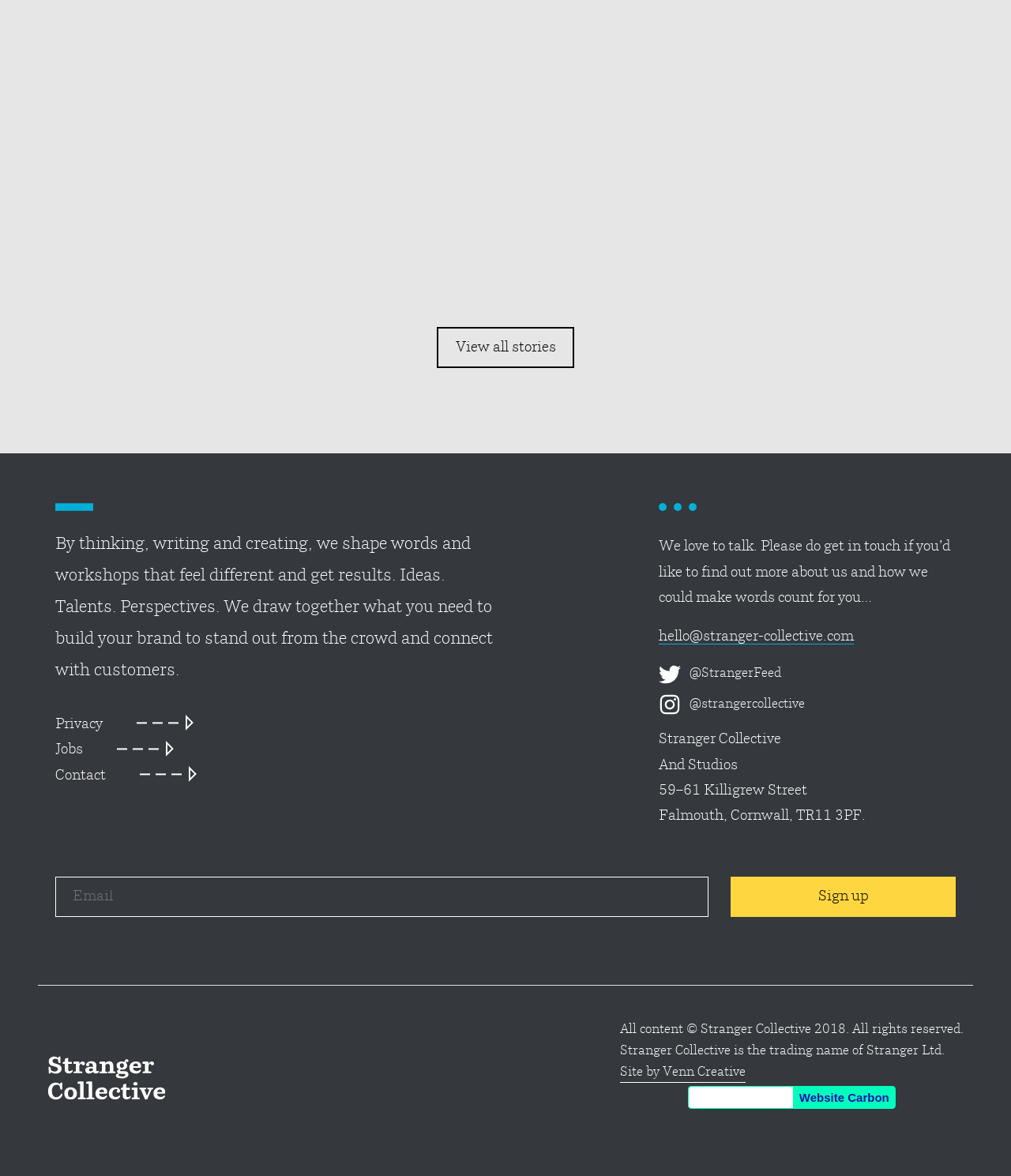Specify the bounding box coordinates of the element's region that should be clicked to achieve the following instruction: "Click on 'hello@stranger-collective.com'". The bounding box coordinates consist of four float numbers between 0 and 1, in the format [left, top, right, bottom].

[0.652, 0.536, 0.844, 0.548]